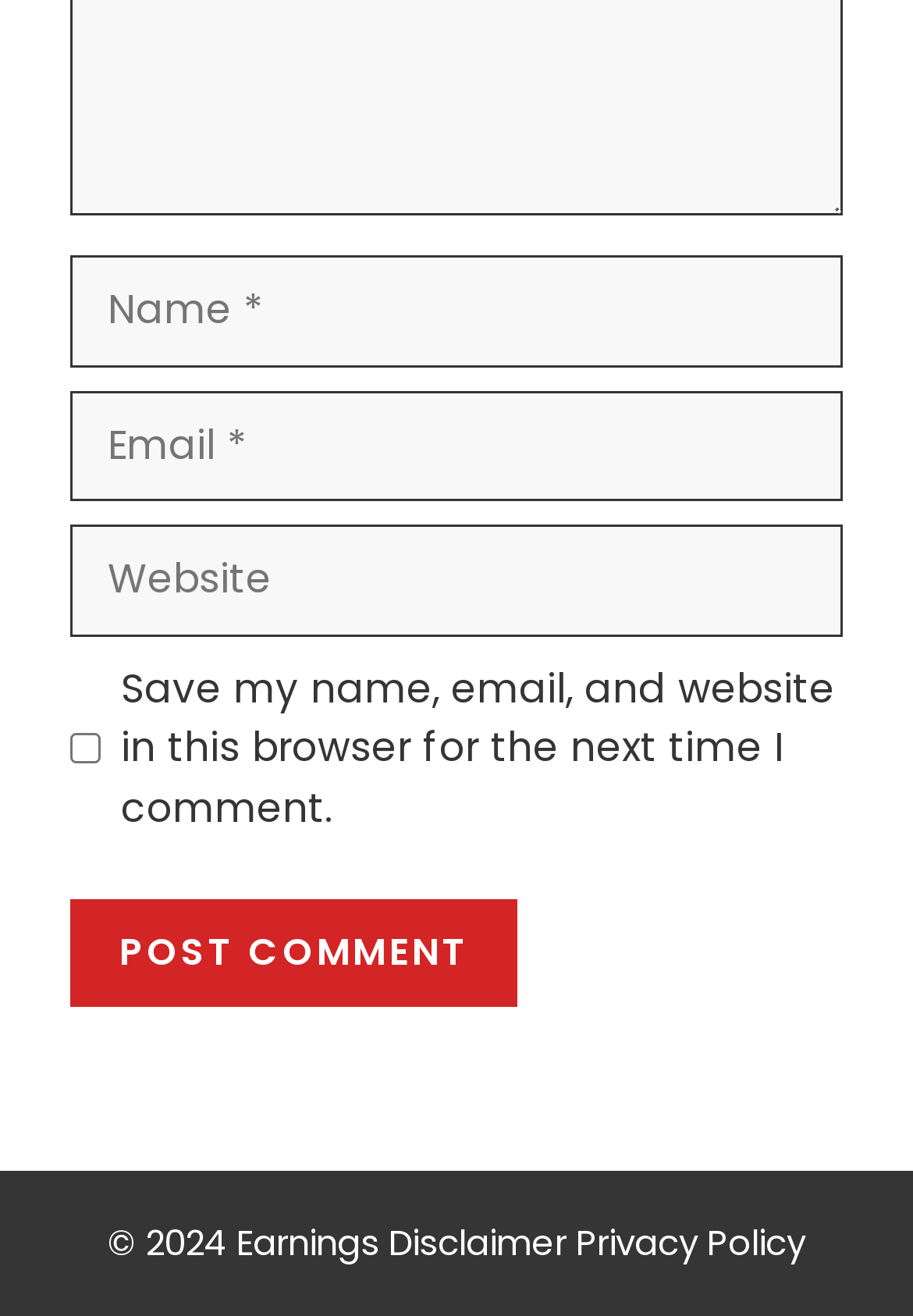From the element description: "http://www.state.nj.us", extract the bounding box coordinates of the UI element. The coordinates should be expressed as four float numbers between 0 and 1, in the order [left, top, right, bottom].

None